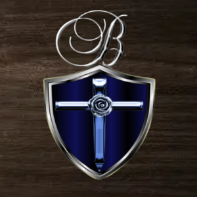Please examine the image and answer the question with a detailed explanation:
What is represented by the intersection of the silver cross and the rose?

According to the caption, the silver cross intersecting the rose at the center of the logo represents a blend of faith and beauty, symbolizing the themes of the associated webpage.